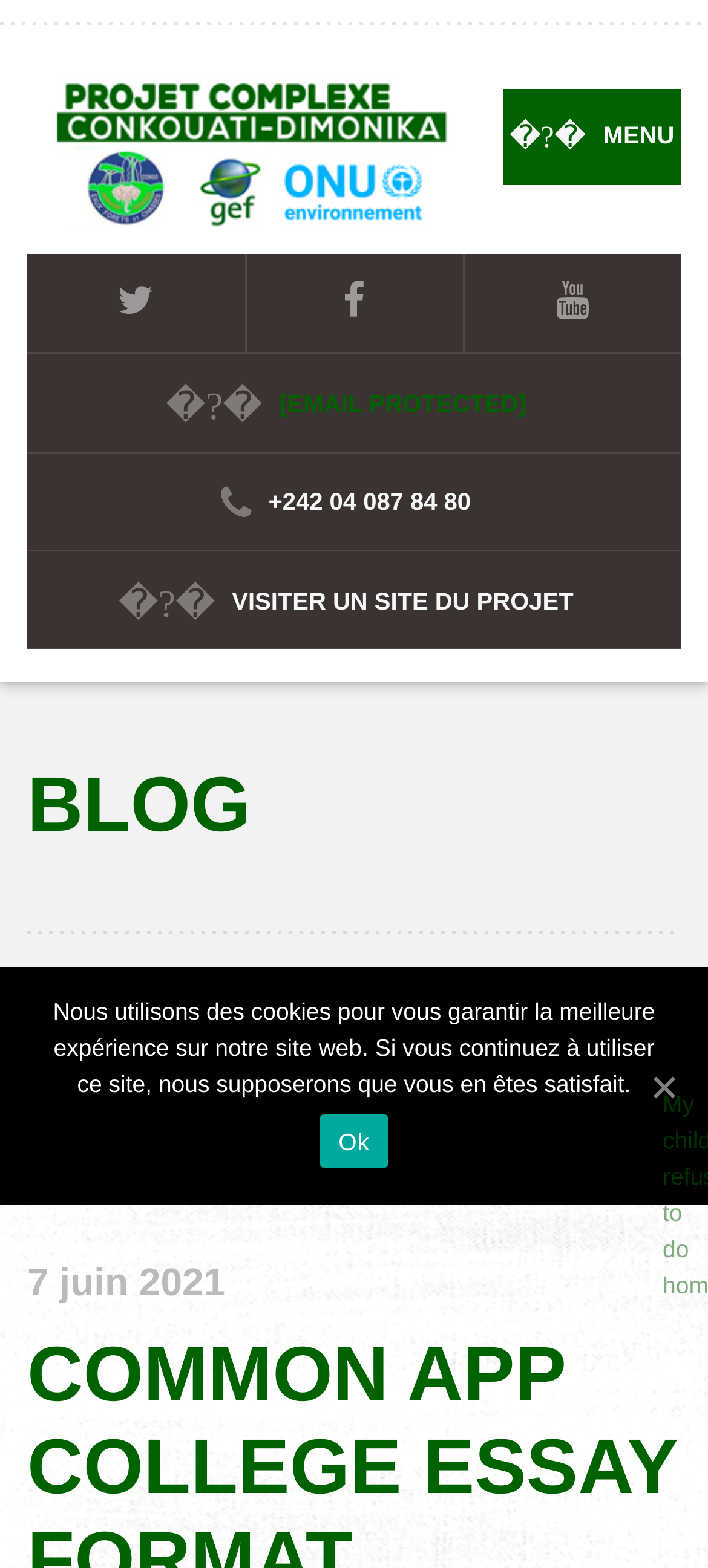Extract the main title from the webpage and generate its text.

COMMON APP COLLEGE ESSAY FORMAT